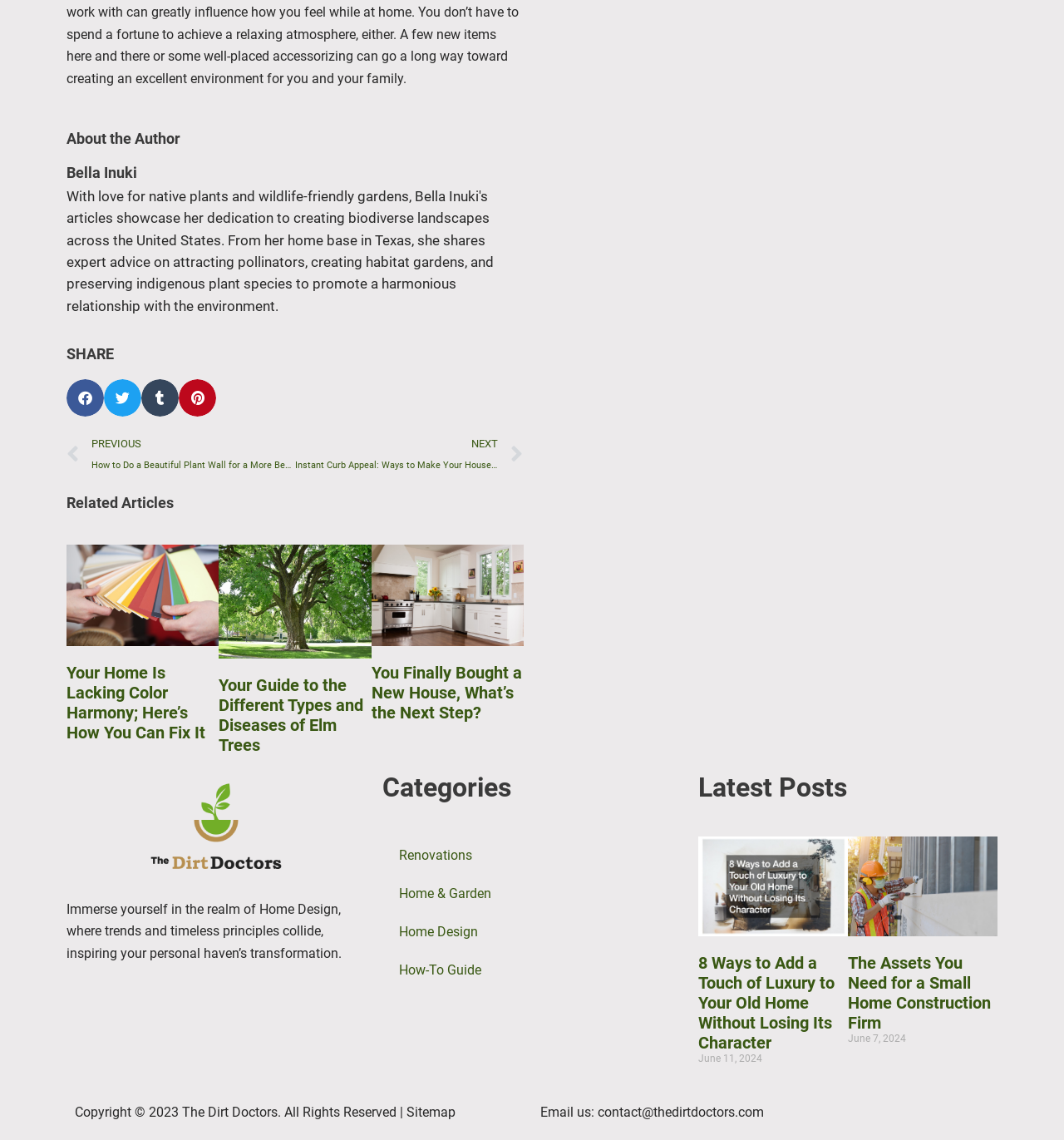What is the author's name?
Carefully analyze the image and provide a thorough answer to the question.

The author's name is mentioned in the heading 'Bella Inuki' with a bounding box coordinate of [0.062, 0.144, 0.492, 0.159].